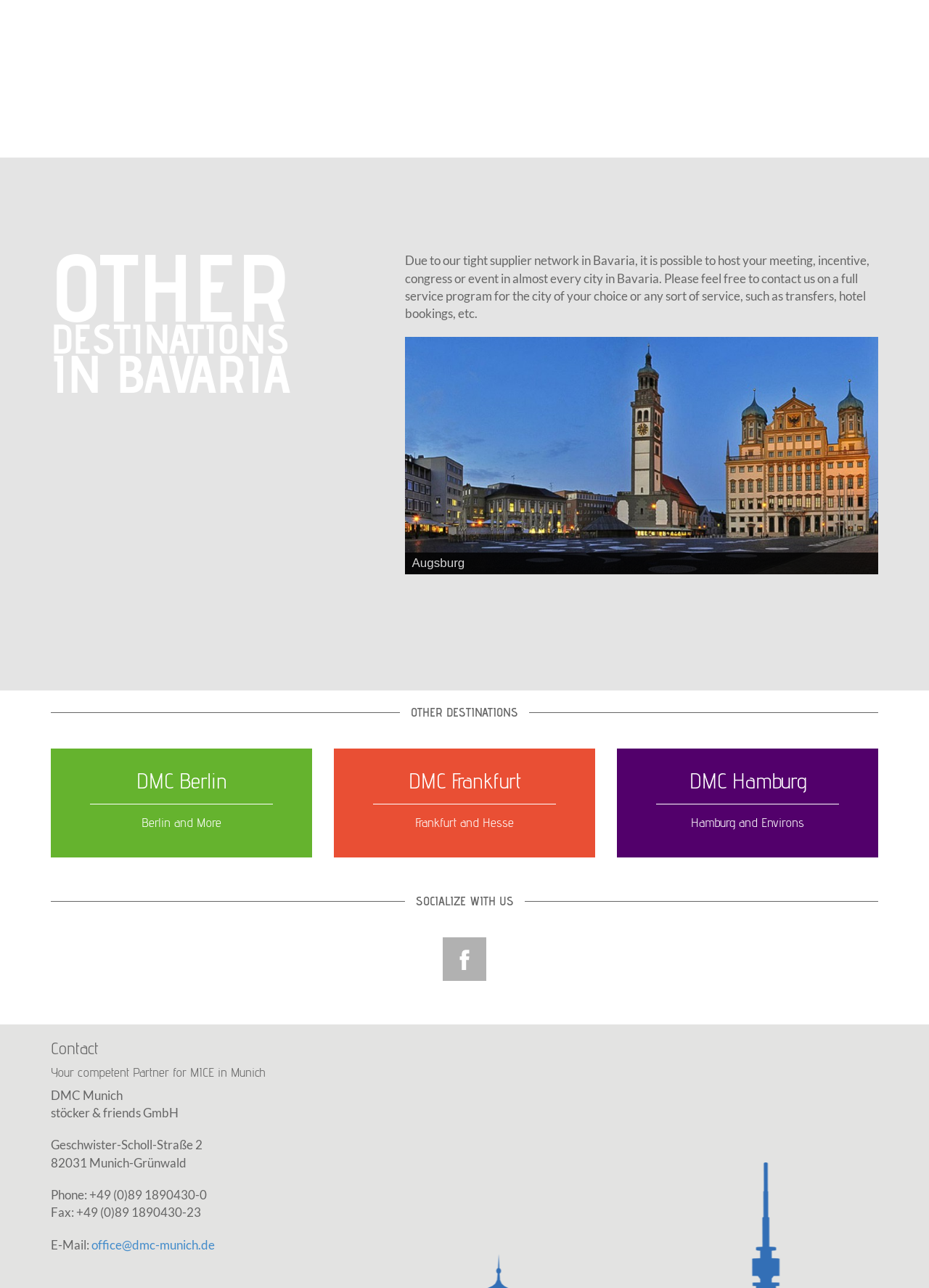Please answer the following question using a single word or phrase: 
What is the company name?

stöcker & friends GmbH